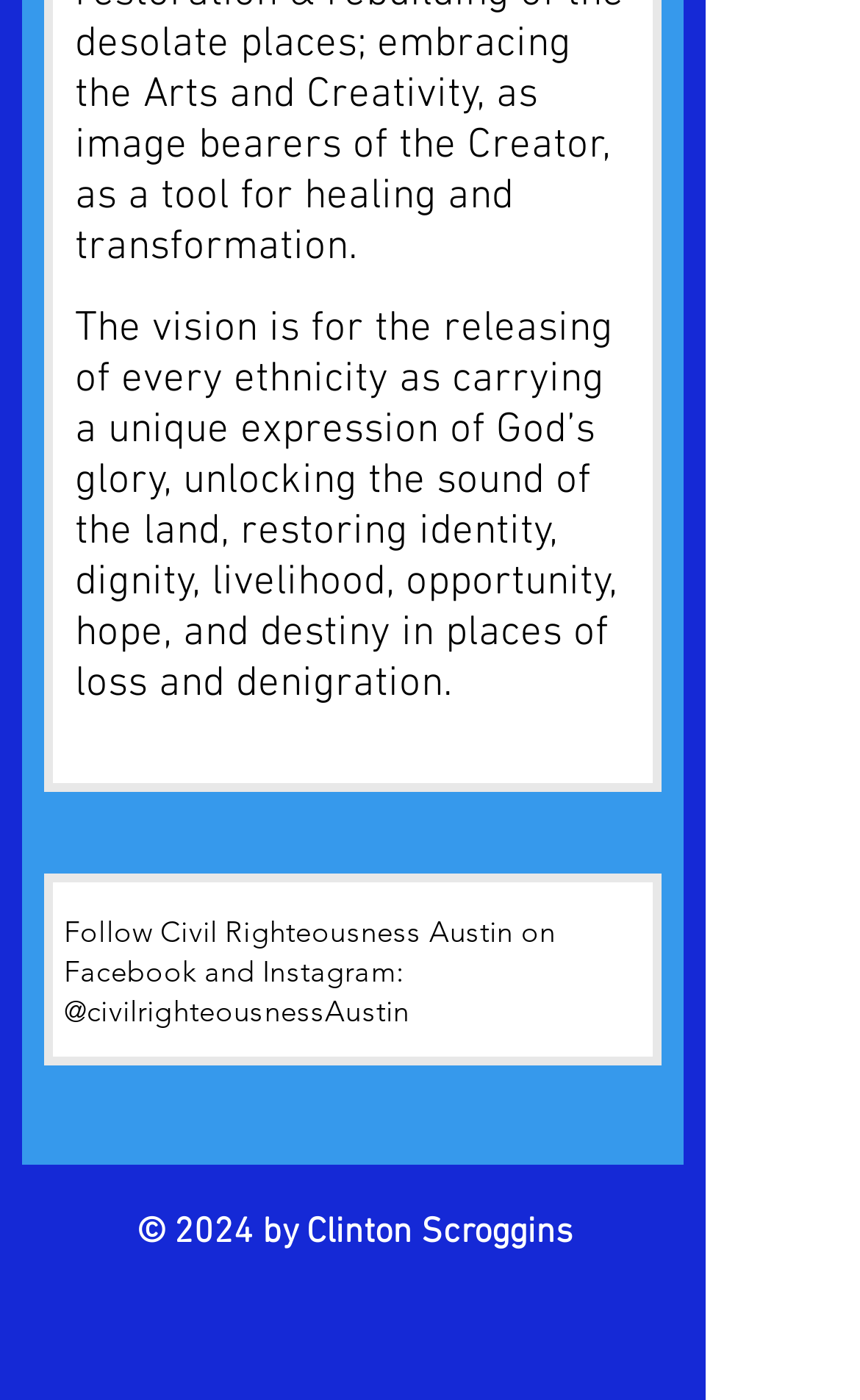Consider the image and give a detailed and elaborate answer to the question: 
What is the vision of the organization?

The vision is stated in the first StaticText element, which describes the organization's goal of unlocking the sound of the land, restoring identity, dignity, livelihood, opportunity, hope, and destiny in places of loss and denigration.